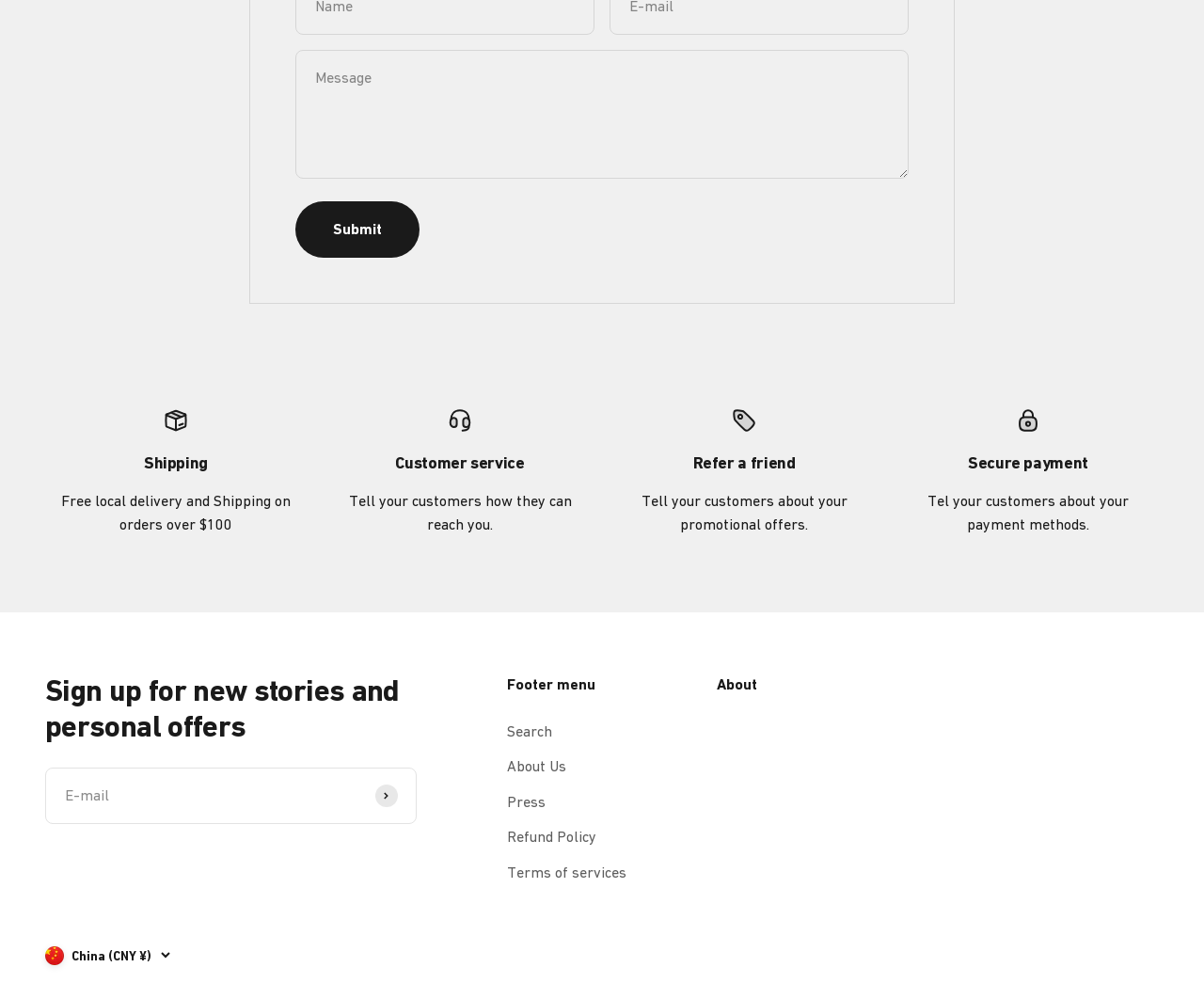Identify the coordinates of the bounding box for the element that must be clicked to accomplish the instruction: "Submit the form".

[0.245, 0.204, 0.348, 0.262]